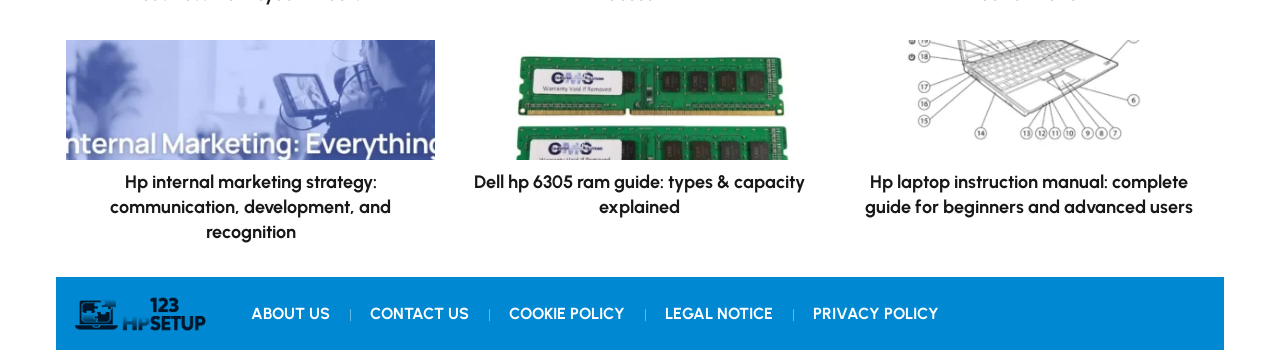Bounding box coordinates are given in the format (top-left x, top-left y, bottom-right x, bottom-right y). All values should be floating point numbers between 0 and 1. Provide the bounding box coordinate for the UI element described as: alt="123 HP Setup"

[0.056, 0.831, 0.163, 0.962]